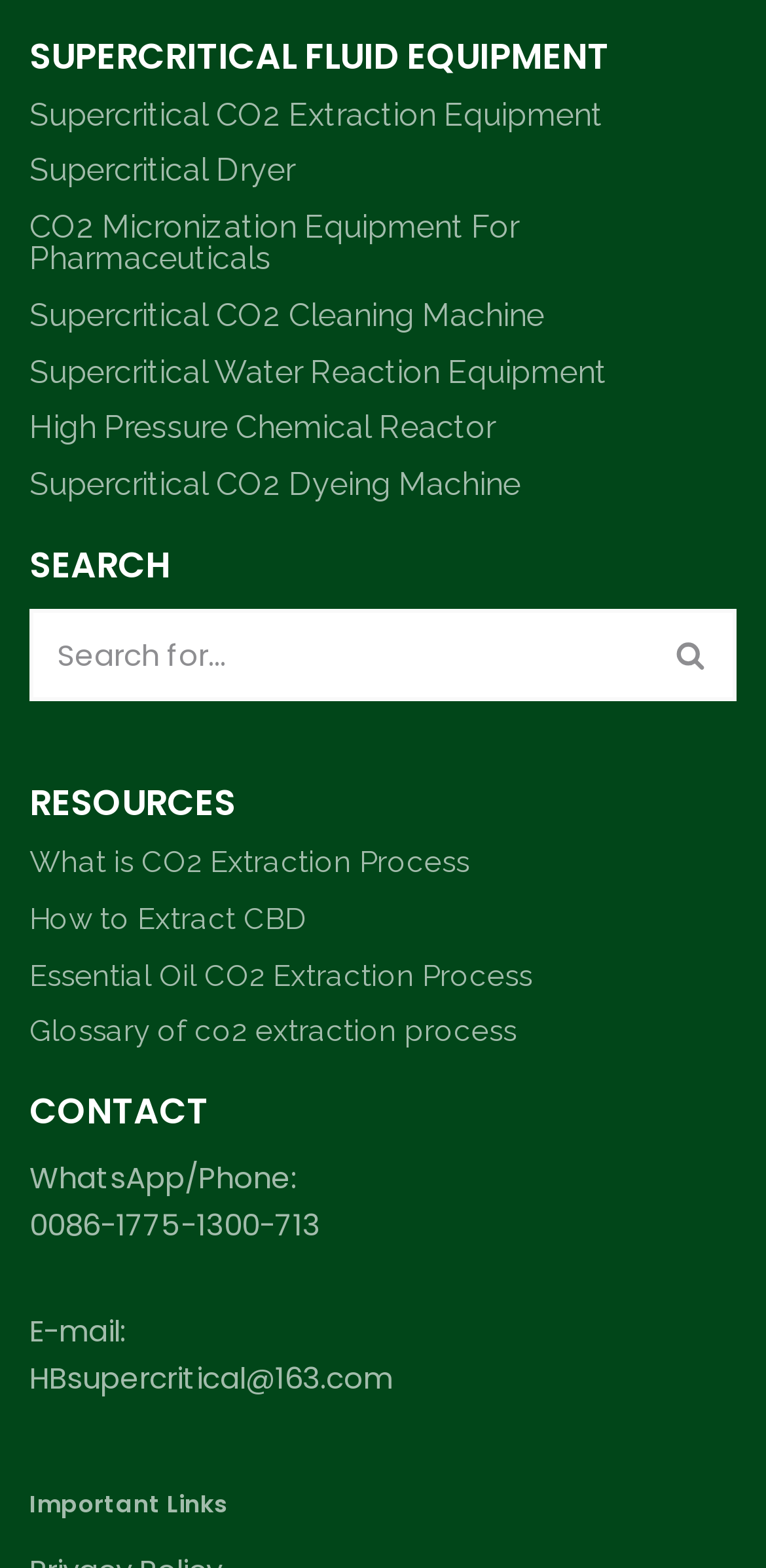Based on the element description, predict the bounding box coordinates (top-left x, top-left y, bottom-right x, bottom-right y) for the UI element in the screenshot: What is CO2 Extraction Process

[0.038, 0.539, 0.613, 0.561]